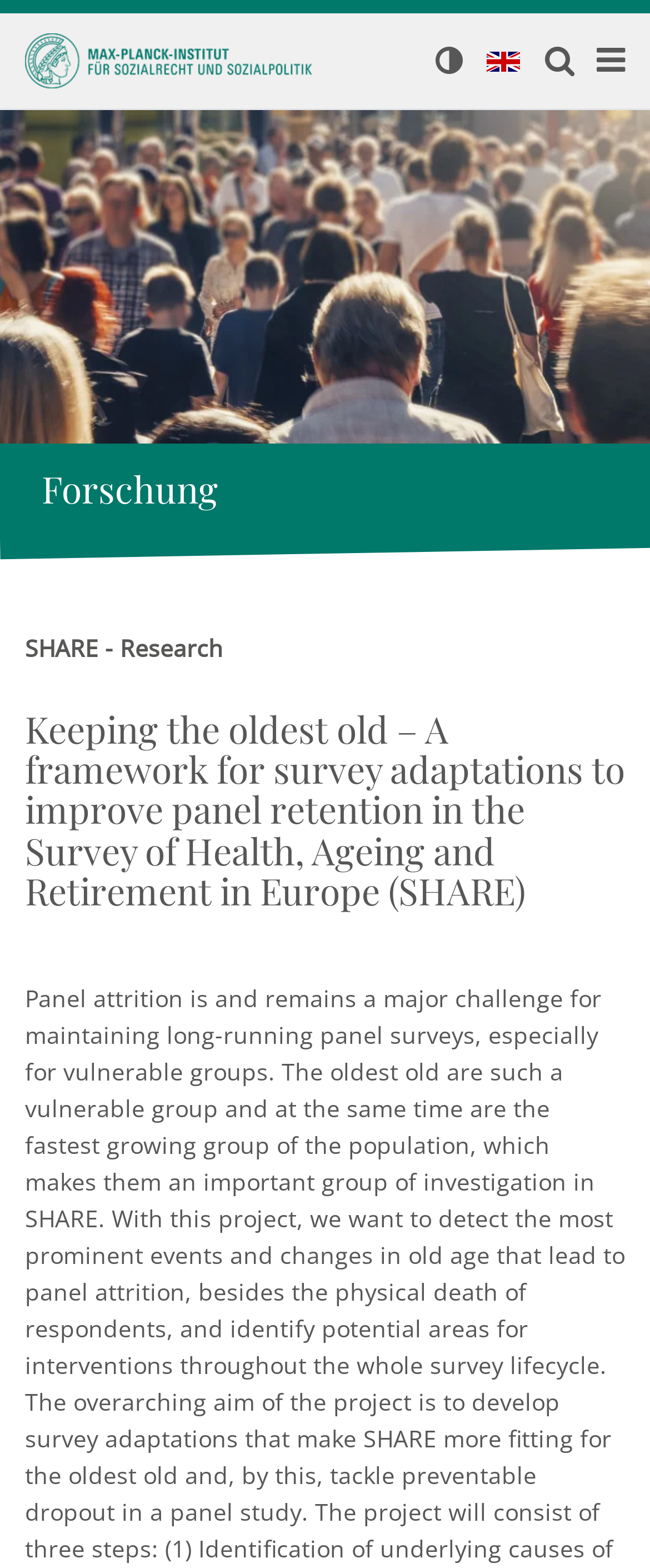What is the research focus of the webpage?
Based on the image, give a concise answer in the form of a single word or short phrase.

SHARE - Research